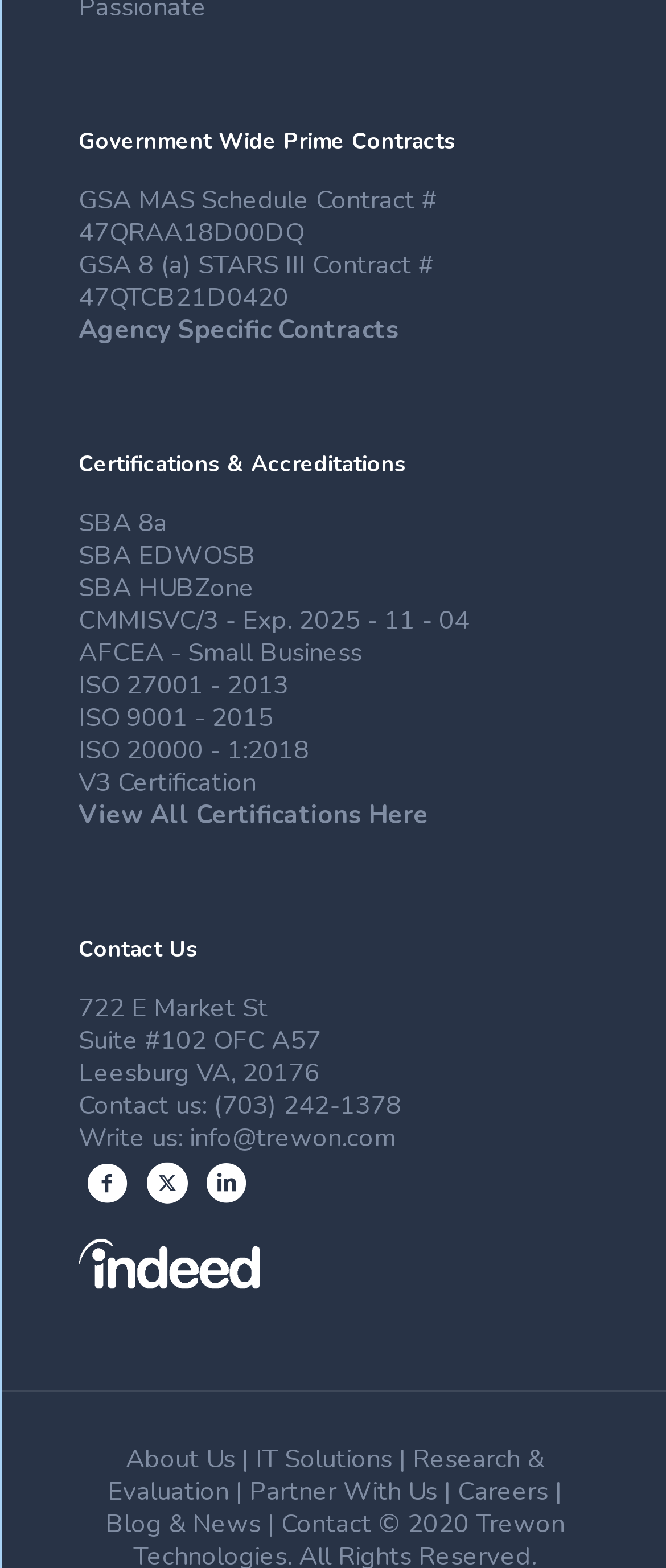Please determine the bounding box coordinates of the section I need to click to accomplish this instruction: "view February 2017".

None